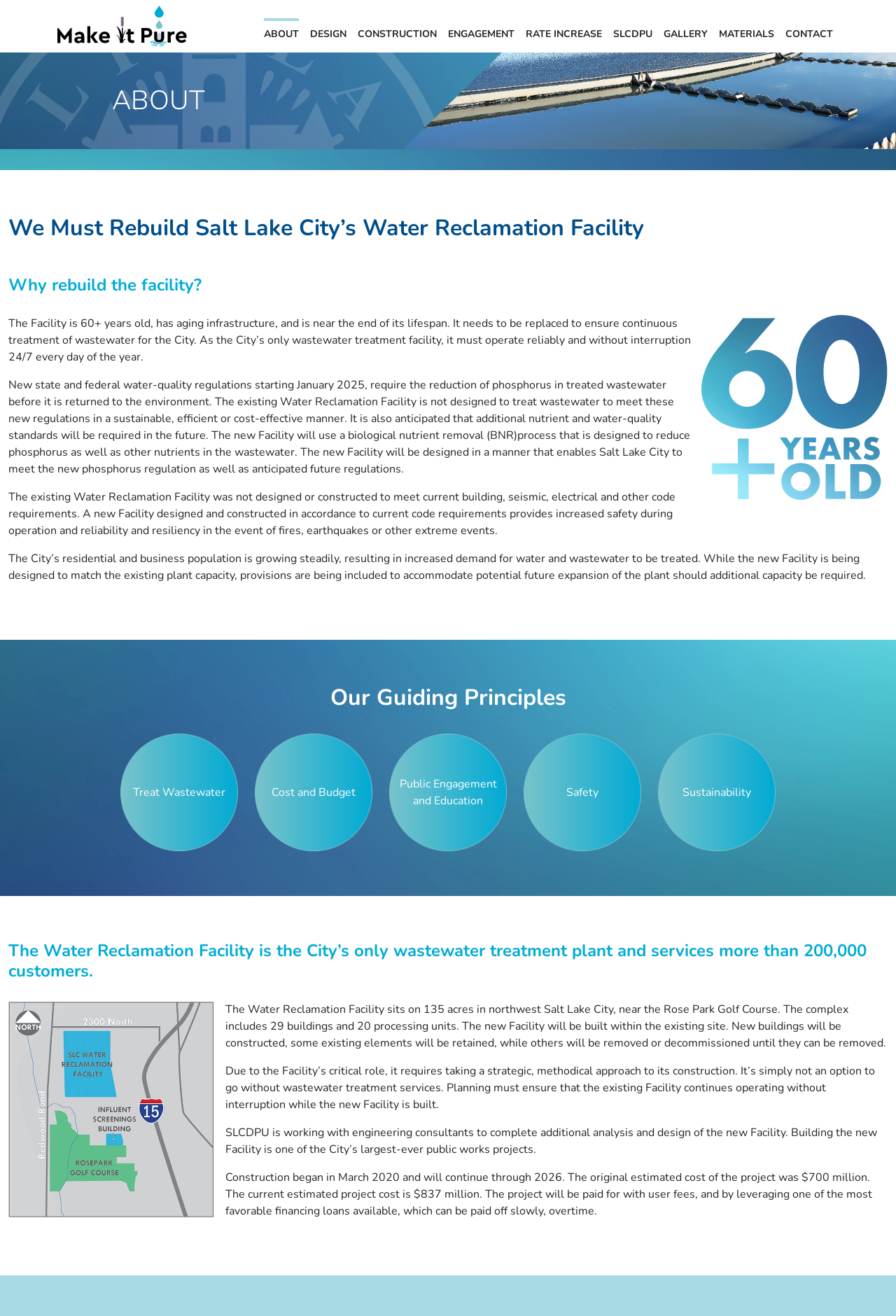Provide a one-word or short-phrase response to the question:
Why is the new Facility being built?

To meet new regulations